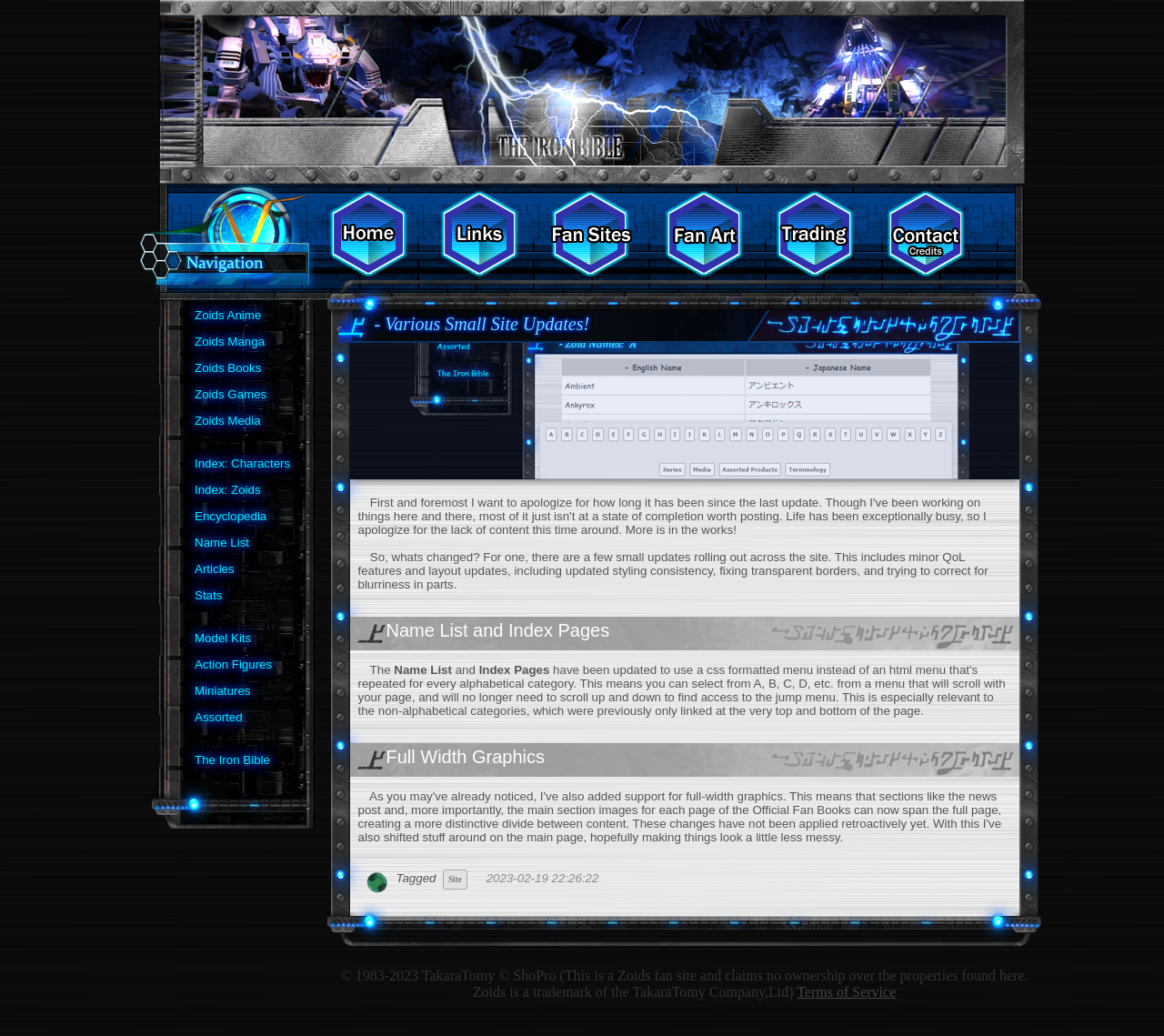Using the webpage screenshot and the element description Aaron Parecki, determine the bounding box coordinates. Specify the coordinates in the format (top-left x, top-left y, bottom-right x, bottom-right y) with values ranging from 0 to 1.

None